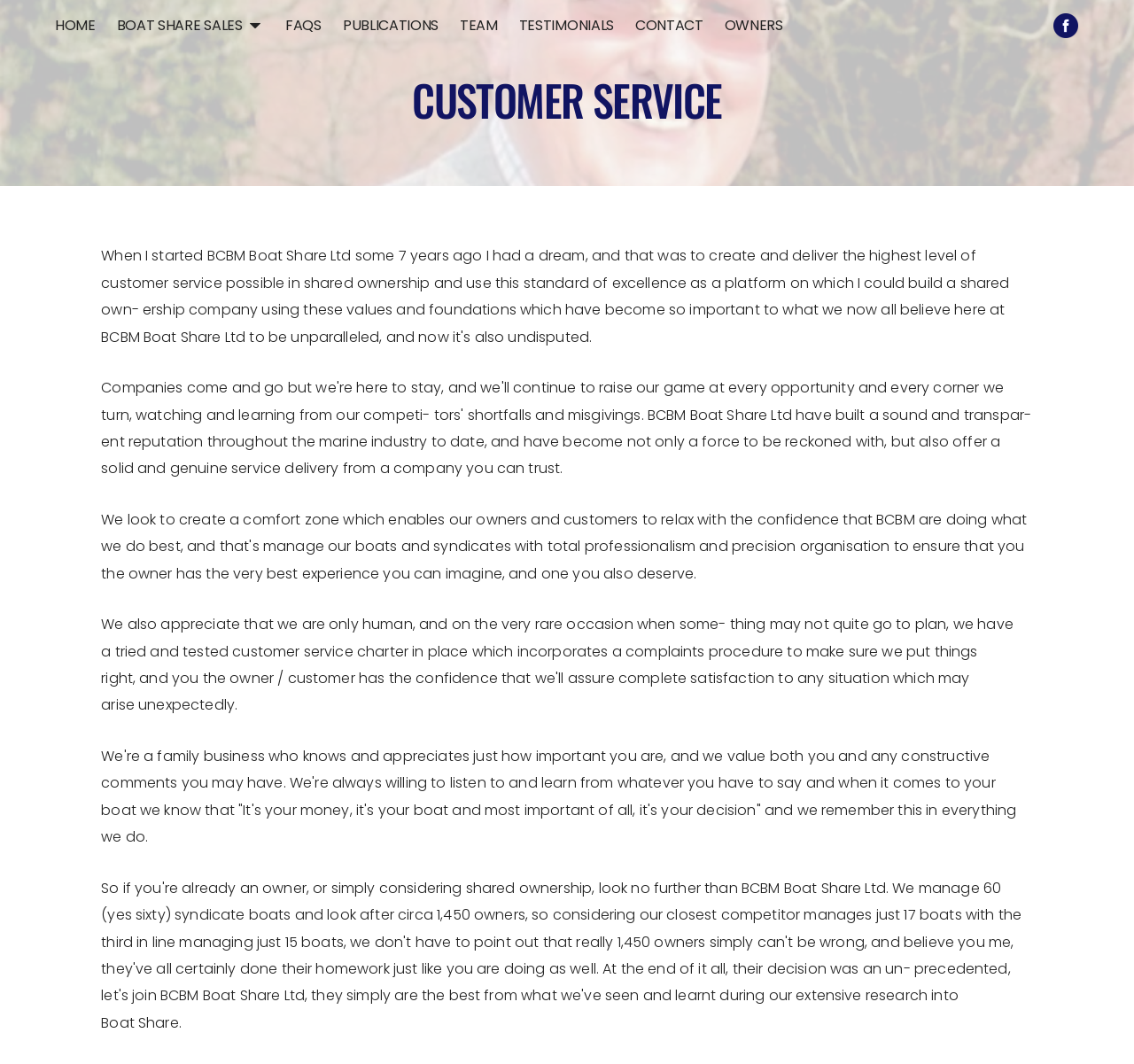Highlight the bounding box coordinates of the region I should click on to meet the following instruction: "learn about boat share sales".

[0.094, 0.0, 0.242, 0.047]